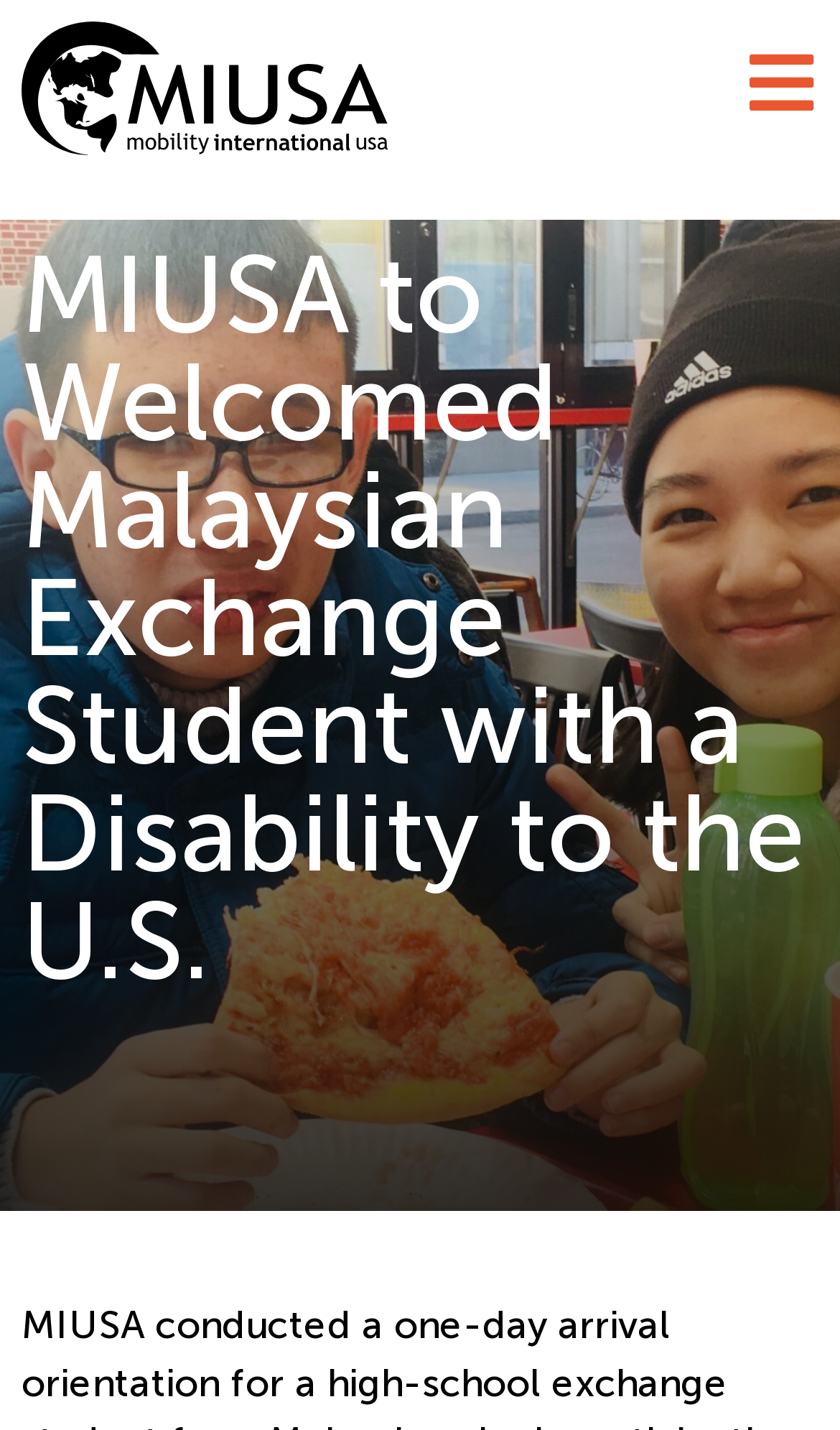Give the bounding box coordinates for the element described by: "alt="MIUSA Site Logo"".

[0.026, 0.015, 0.462, 0.109]